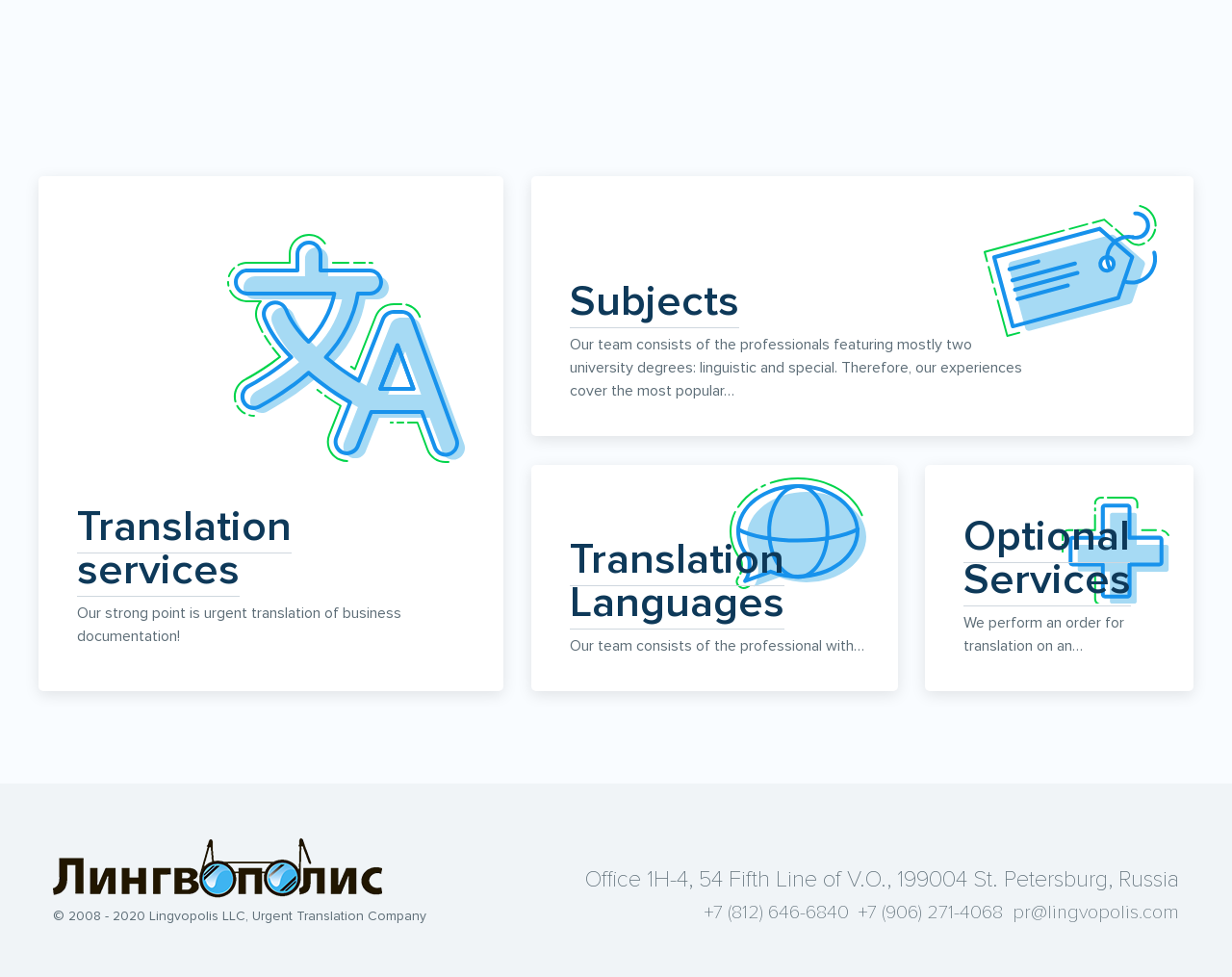What is the company's copyright year range?
Refer to the image and provide a thorough answer to the question.

The company's copyright year range is mentioned at the bottom of the page, which is © 2008 - 2020 Lingvopolis LLC, Urgent Translation Company.